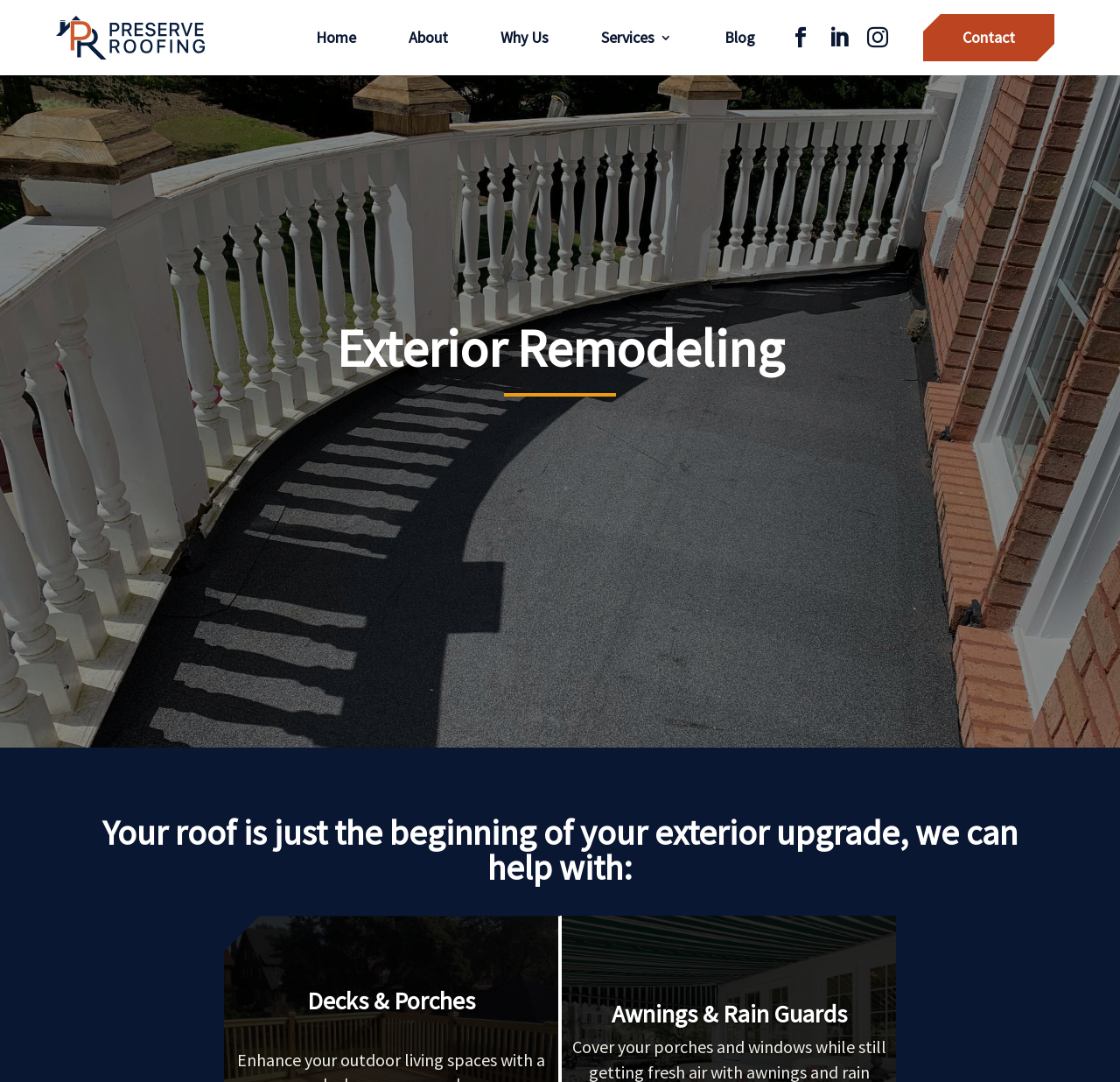Using the format (top-left x, top-left y, bottom-right x, bottom-right y), and given the element description, identify the bounding box coordinates within the screenshot: Why Us

[0.447, 0.004, 0.49, 0.066]